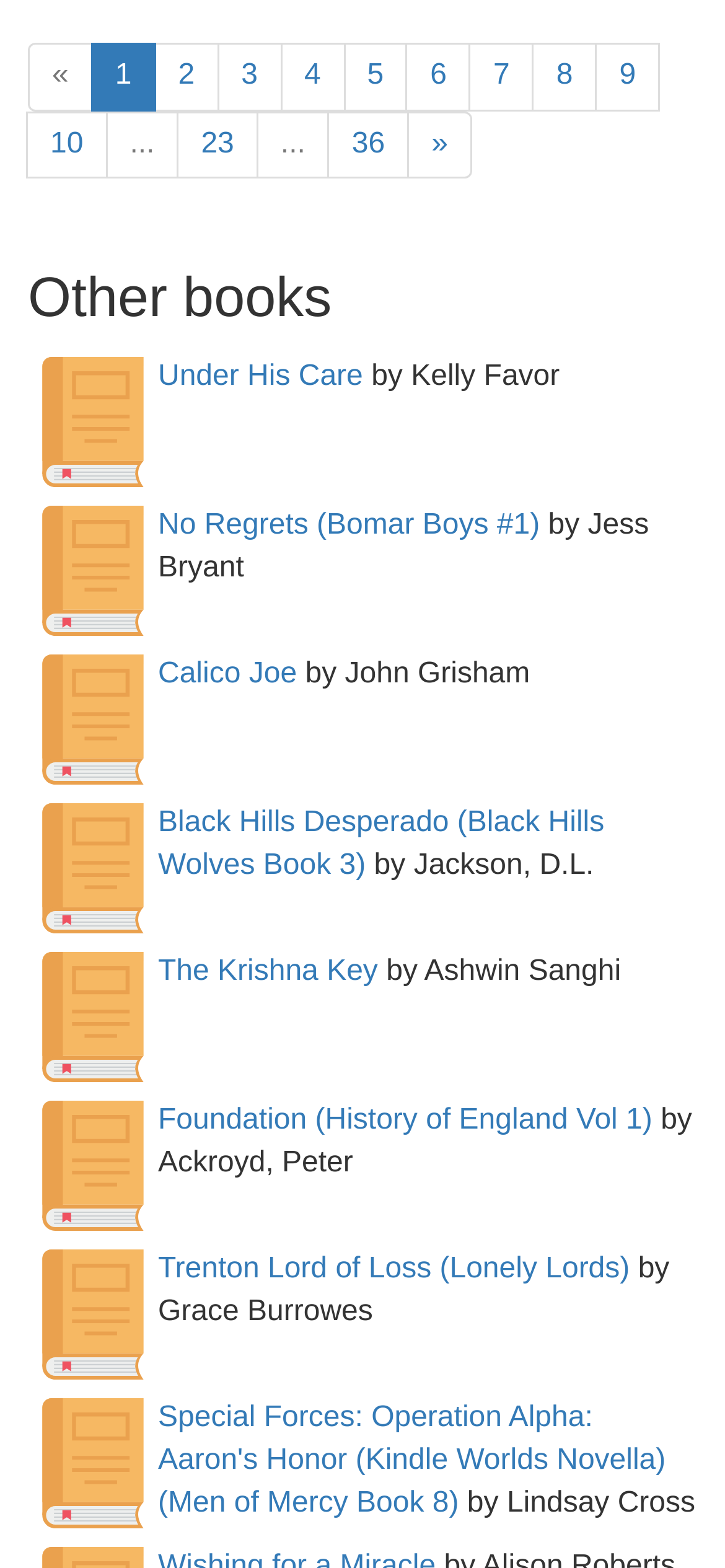Locate the bounding box coordinates of the area to click to fulfill this instruction: "Click the CONTACT link". The bounding box should be presented as four float numbers between 0 and 1, in the order [left, top, right, bottom].

None